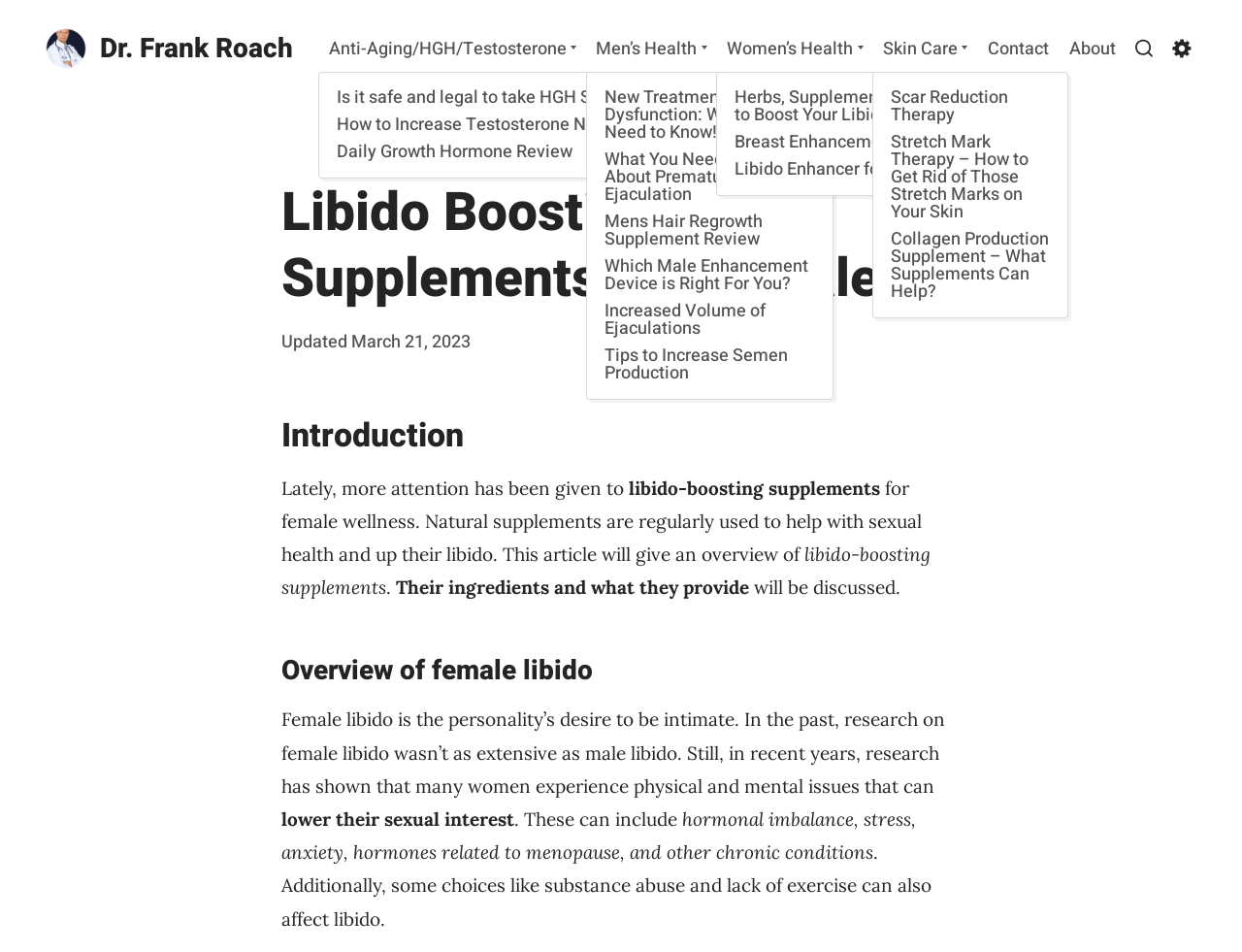Pinpoint the bounding box coordinates of the element to be clicked to execute the instruction: "Read the 'Updated March 21, 2023' article".

[0.227, 0.345, 0.379, 0.373]